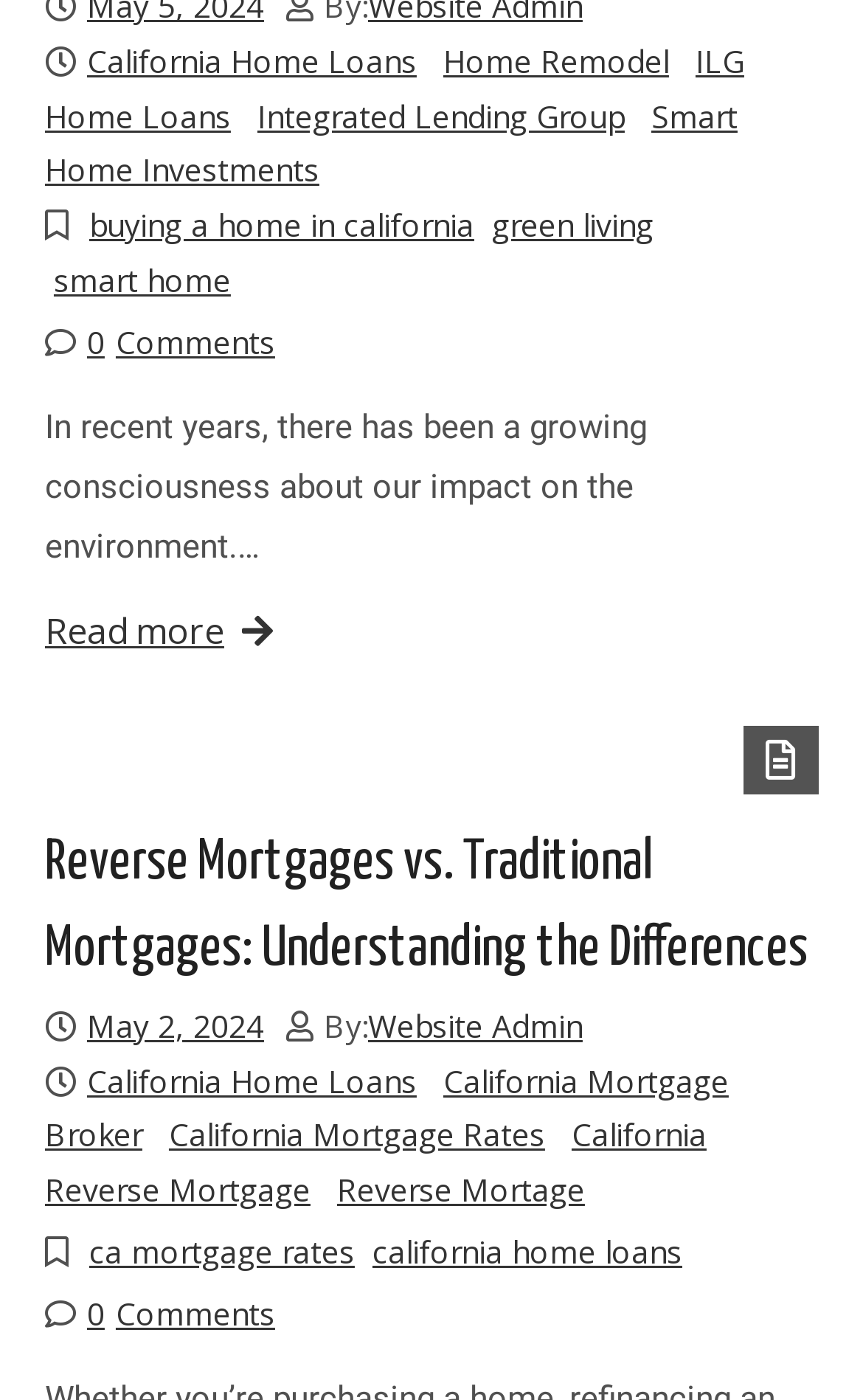Please analyze the image and provide a thorough answer to the question:
What is the date of the latest article?

I found the date of the latest article by looking at the link element with the text 'May 2, 2024'.